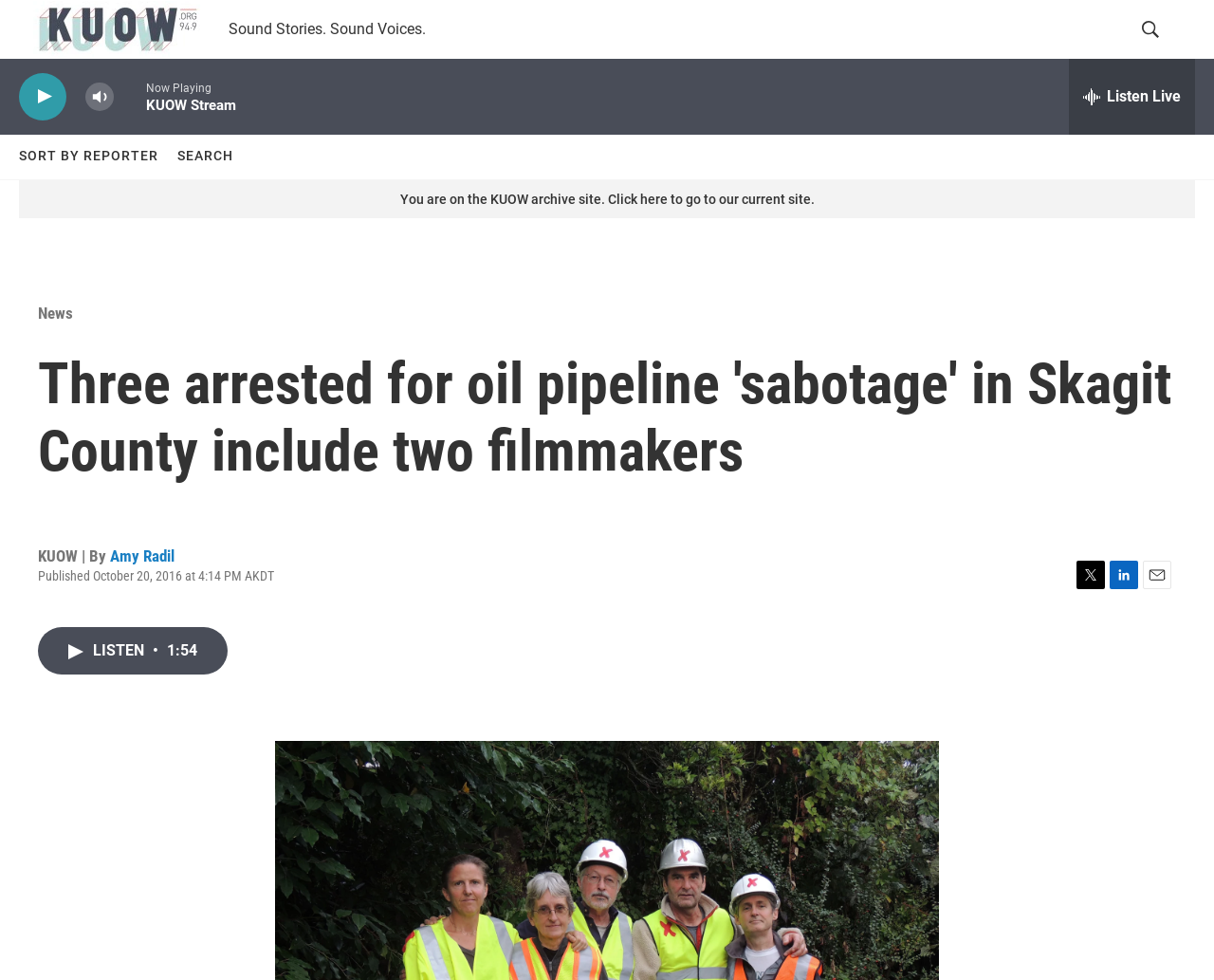Respond to the following question with a brief word or phrase:
How many buttons are there in the top-right corner?

2